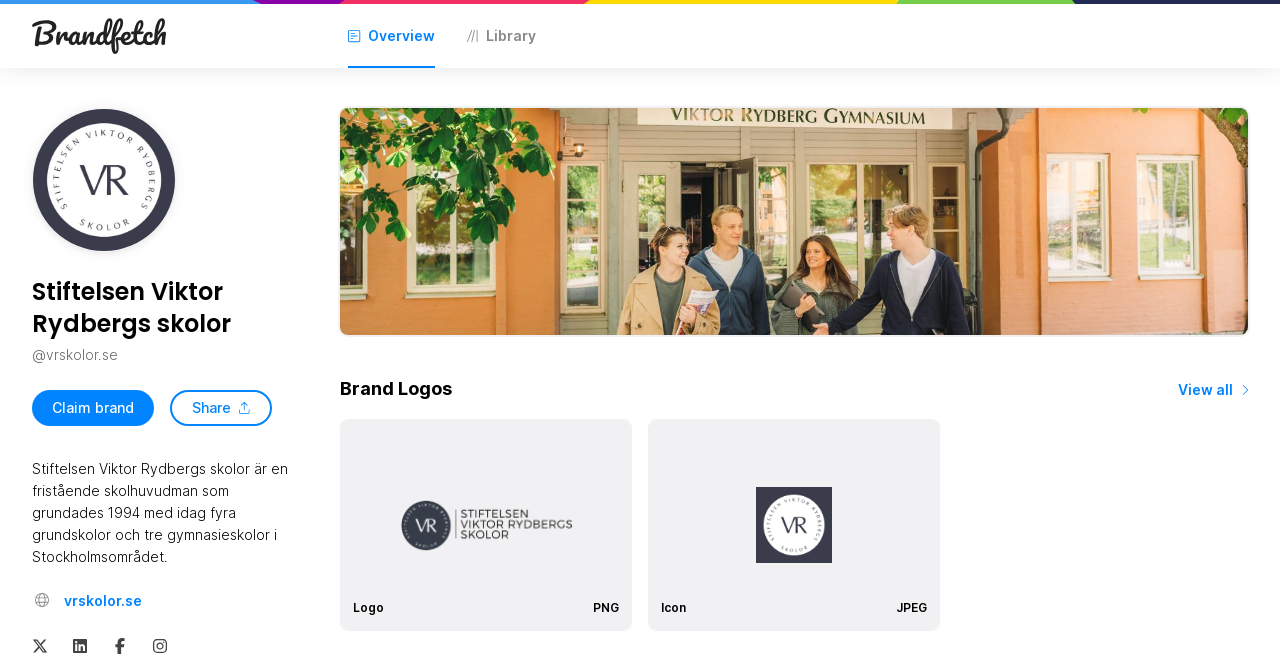Give a one-word or phrase response to the following question: What is the name of the school?

Stiftelsen Viktor Rydbergs skolor